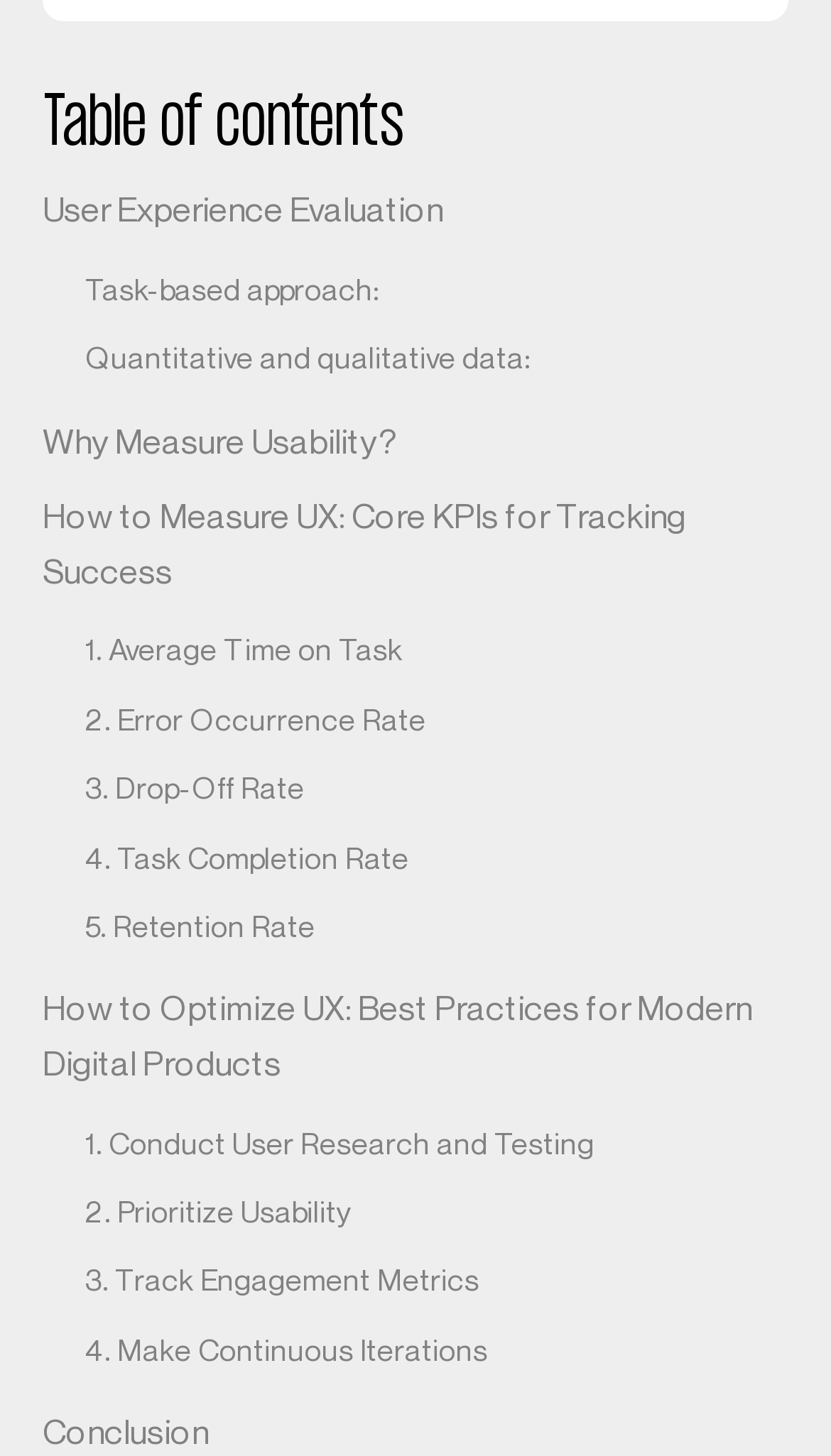Can you find the bounding box coordinates of the area I should click to execute the following instruction: "Read 'Why Measure Usability?'"?

[0.051, 0.289, 0.479, 0.318]